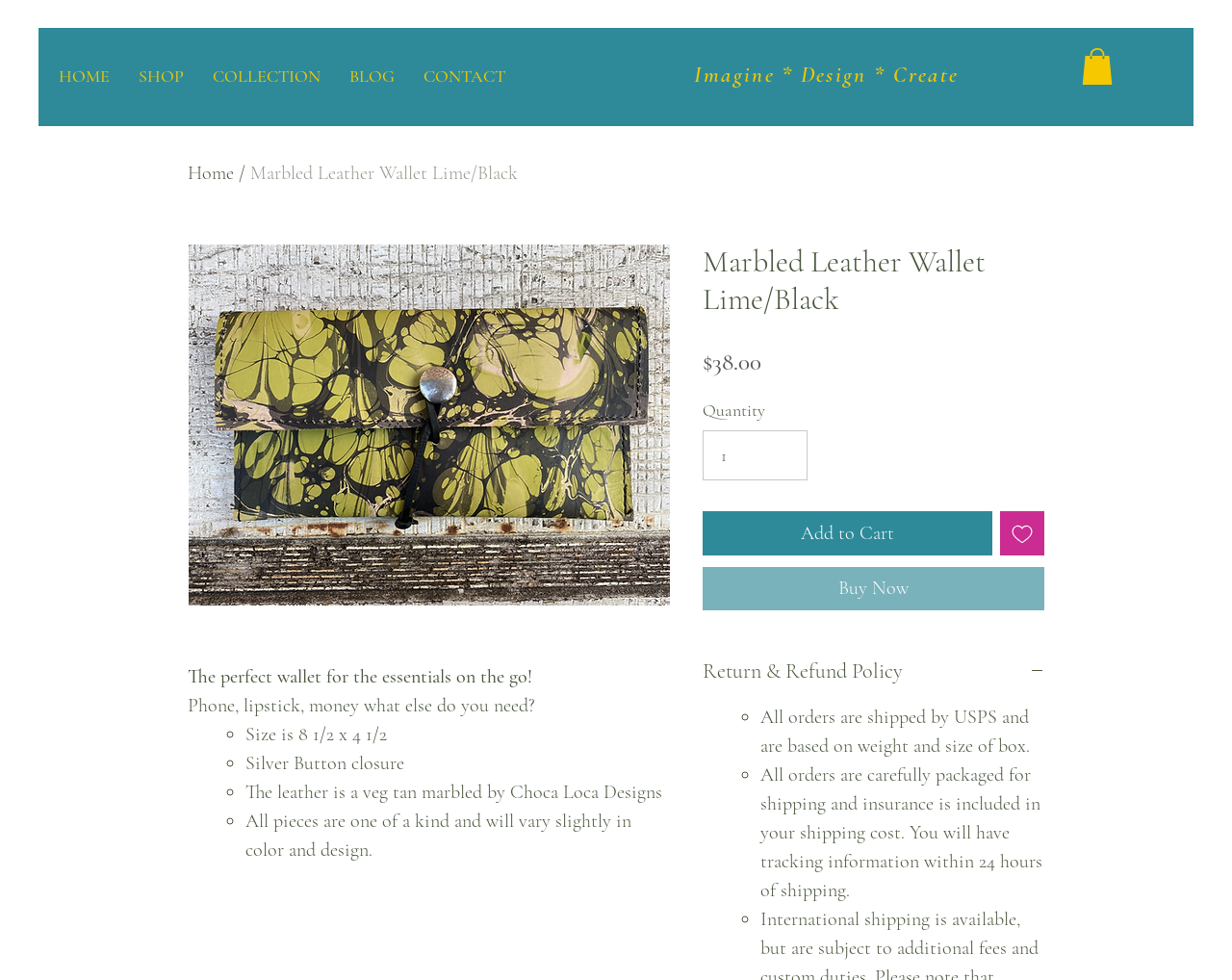Determine the bounding box coordinates of the clickable element to achieve the following action: 'Check the 'Return & Refund Policy''. Provide the coordinates as four float values between 0 and 1, formatted as [left, top, right, bottom].

[0.57, 0.67, 0.848, 0.701]